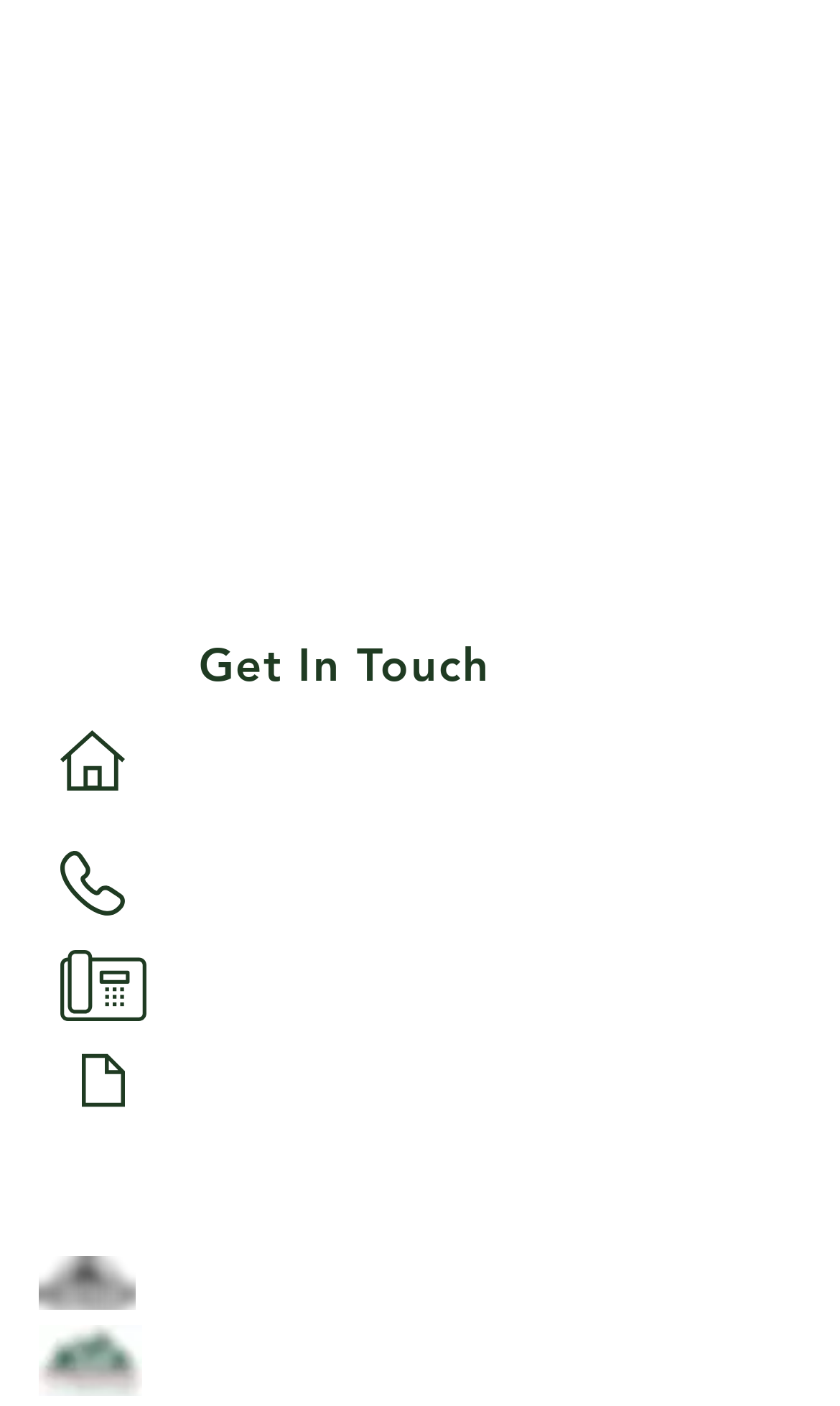Locate the bounding box coordinates of the segment that needs to be clicked to meet this instruction: "Check Audit Trail".

None